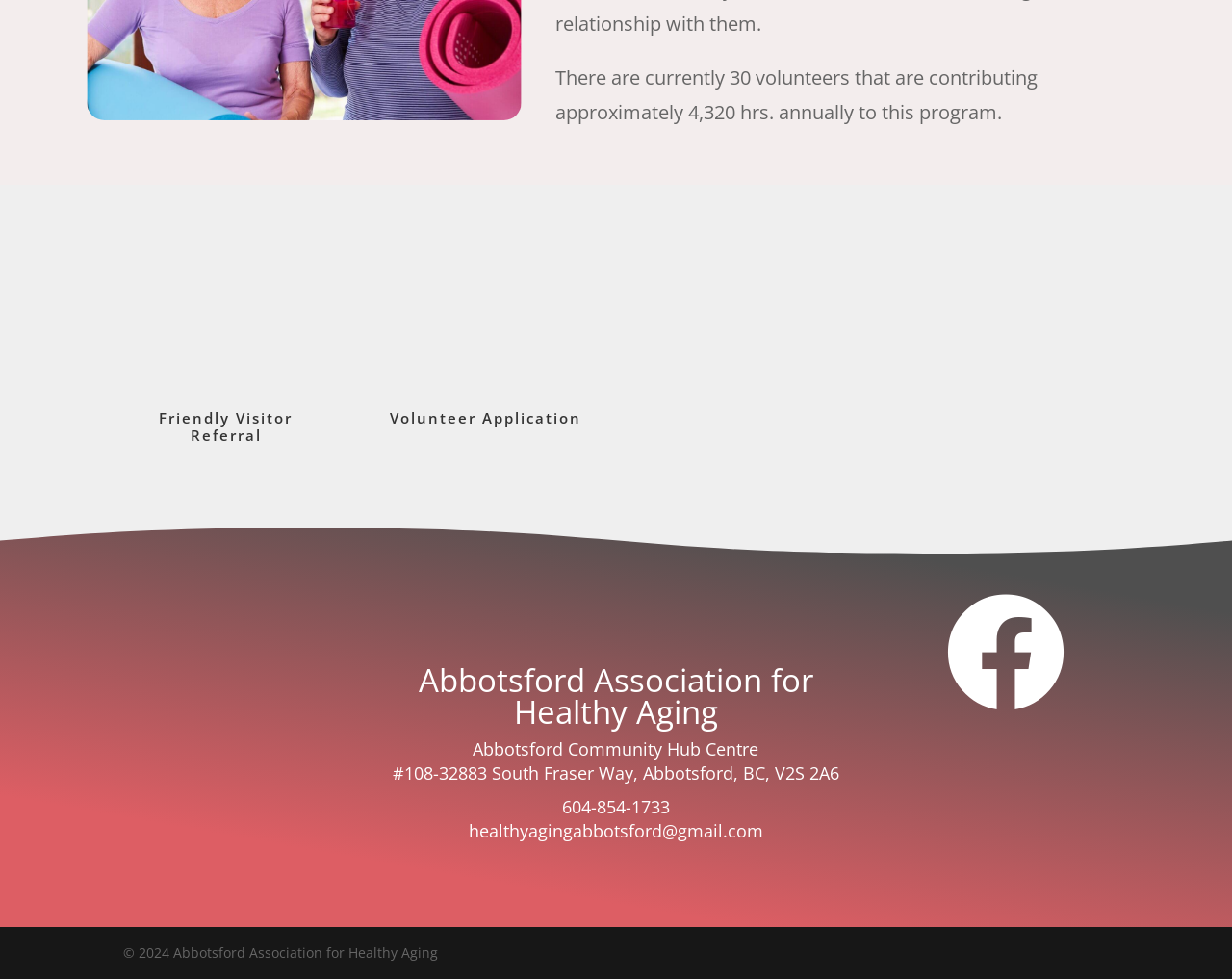Given the description of a UI element: "Instagram", identify the bounding box coordinates of the matching element in the webpage screenshot.

[0.881, 0.962, 0.9, 0.986]